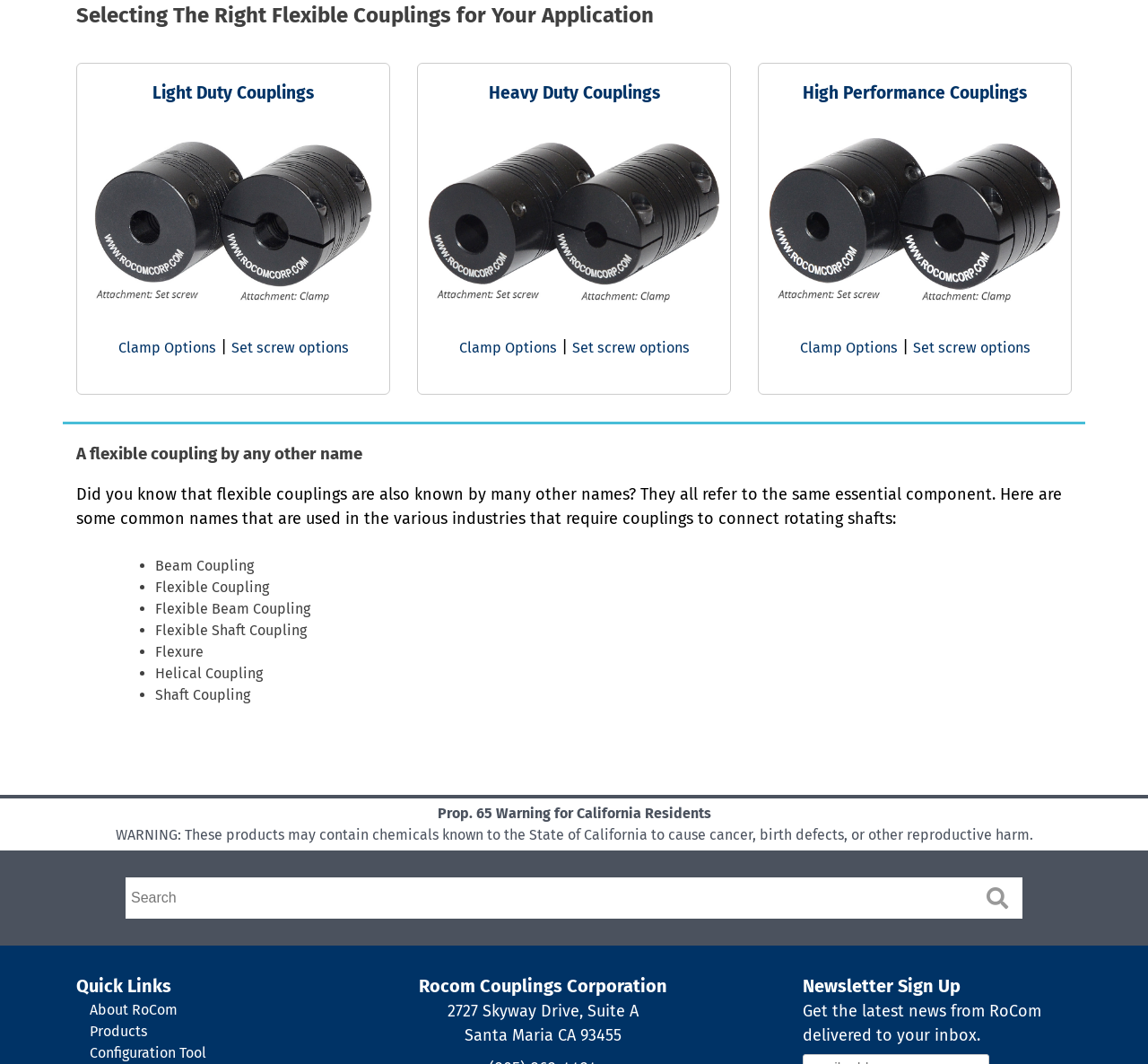Analyze the image and give a detailed response to the question:
What is the purpose of the search box on this webpage?

The webpage has a search box with a placeholder text 'Search'. This suggests that the search box is intended for users to search for products or other information on the webpage.